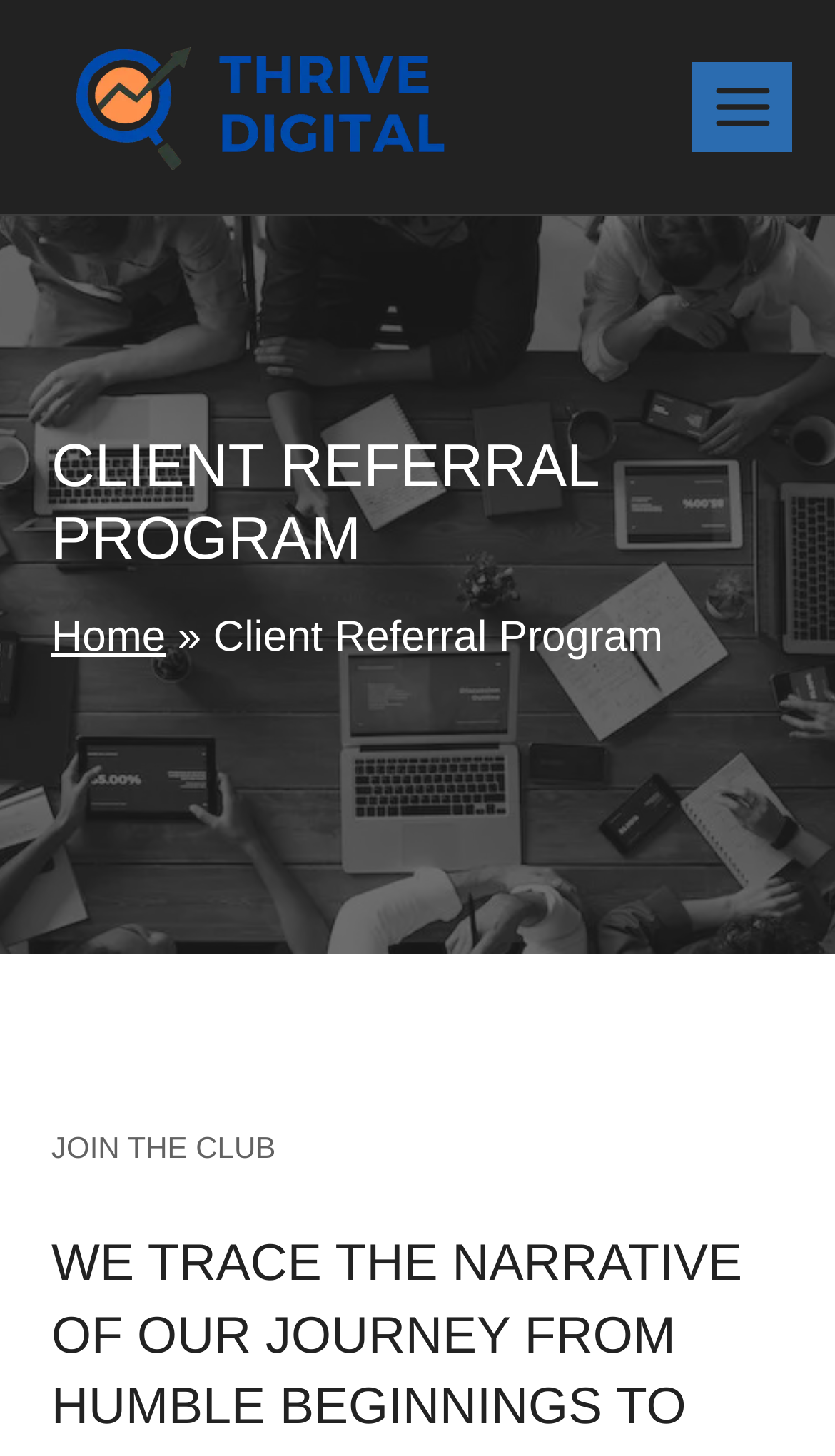What is the current page?
Please provide a comprehensive answer based on the visual information in the image.

The current page is indicated by the breadcrumbs navigation, which shows 'Home » Client Referral Program', and the heading 'CLIENT REFERRAL PROGRAM' also confirms this.